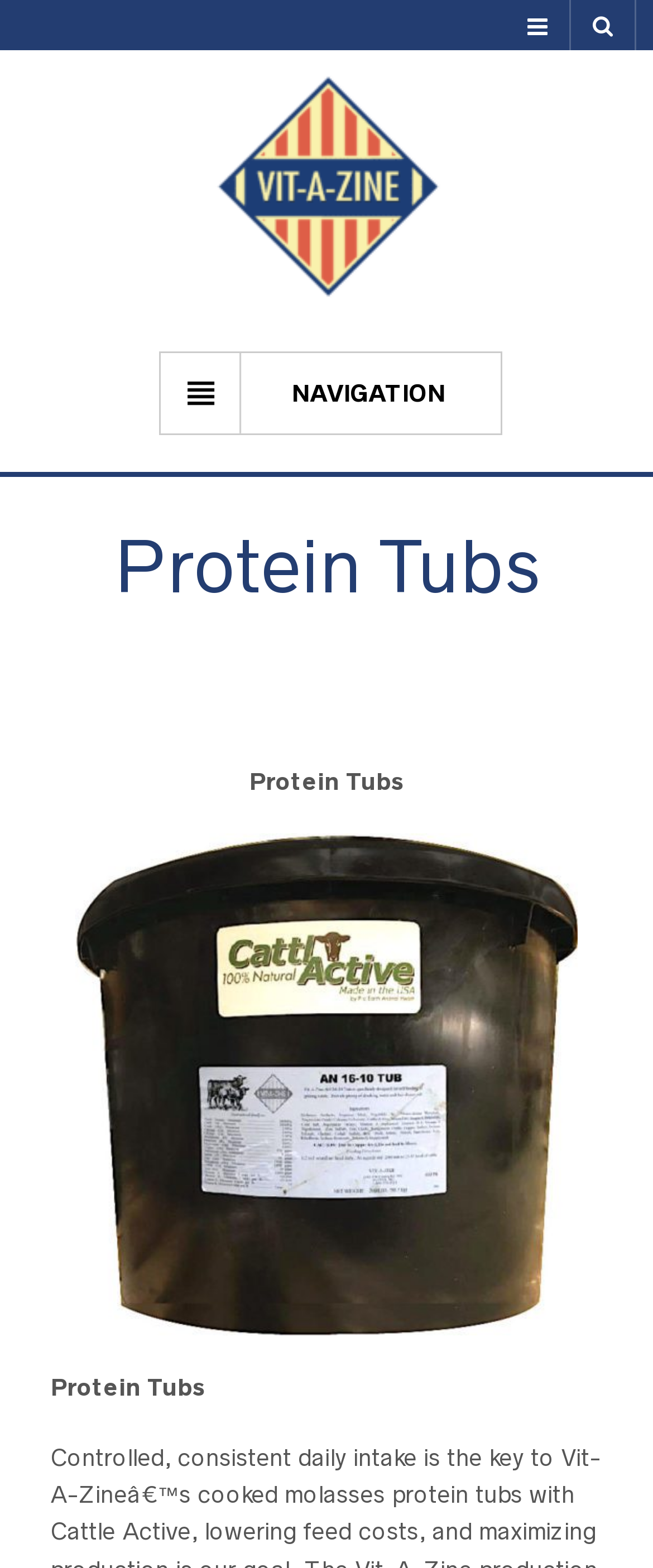What is the purpose of the textbox?
Based on the image, give a concise answer in the form of a single word or short phrase.

Input